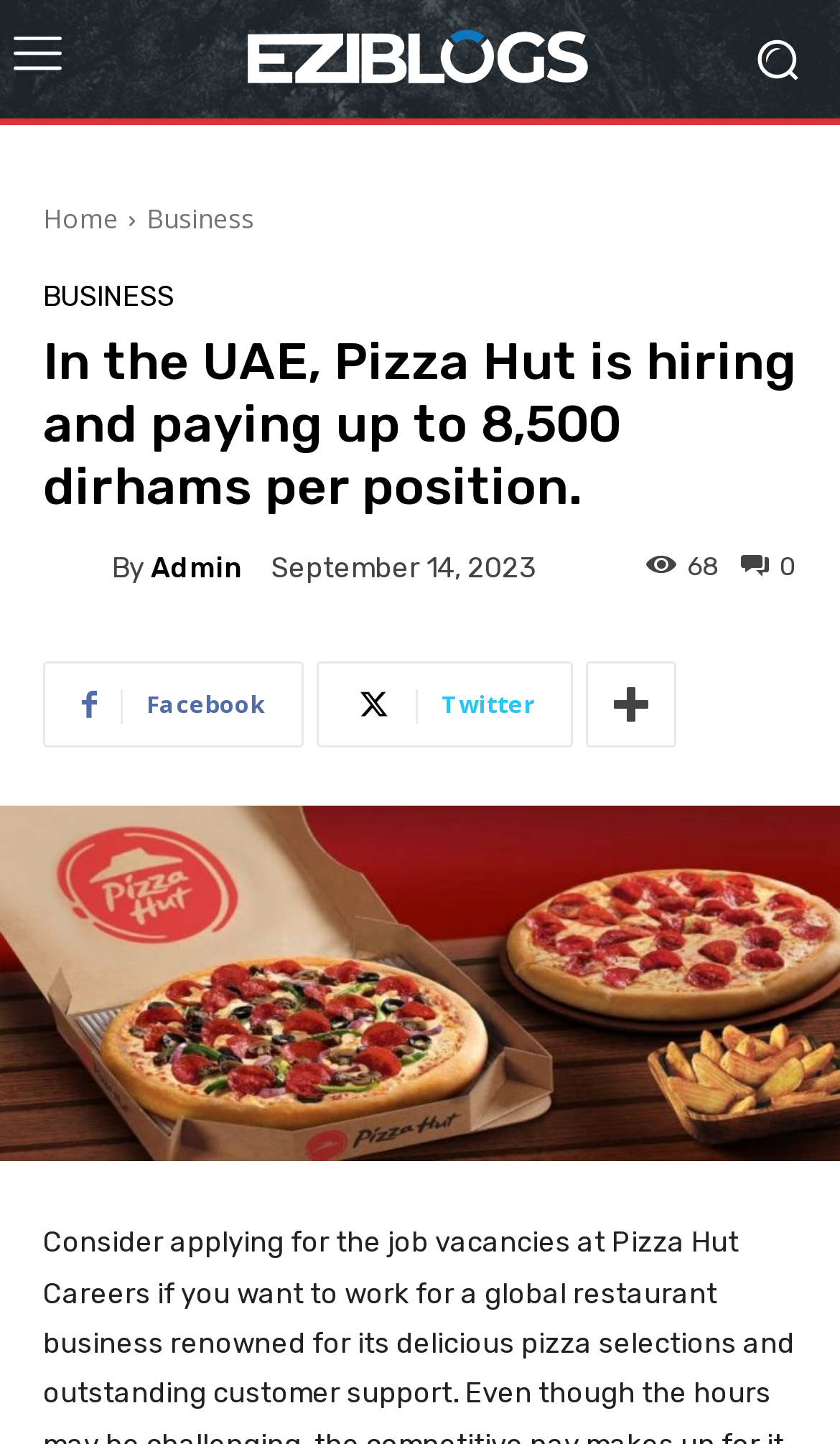How many navigation links are at the top of the webpage?
Provide a comprehensive and detailed answer to the question.

There are four navigation links at the top of the webpage, which are 'Home', 'Business', 'BUSINESS', and 'admin', allowing users to navigate to different sections of the website.